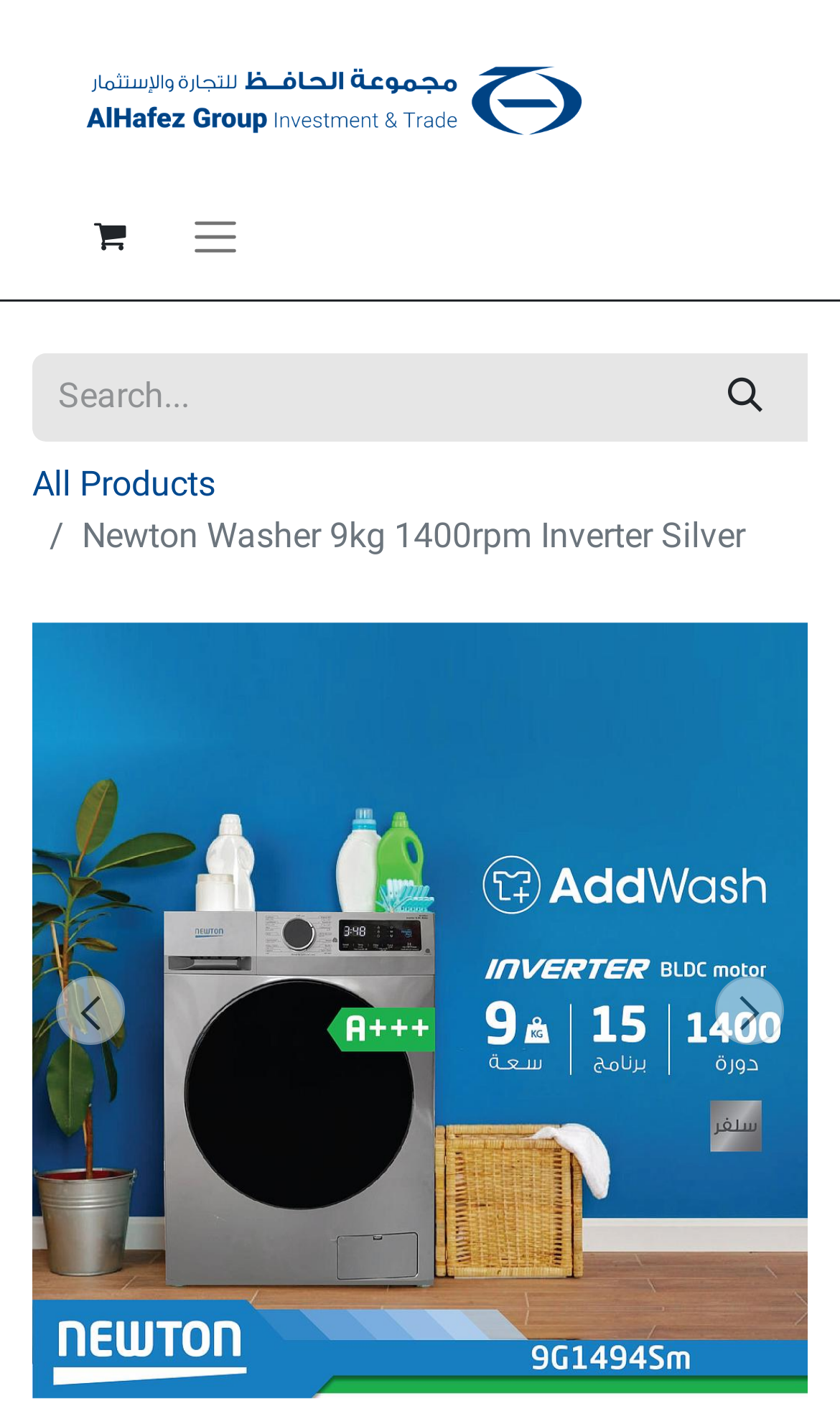Given the element description "0" in the screenshot, predict the bounding box coordinates of that UI element.

[0.079, 0.136, 0.182, 0.196]